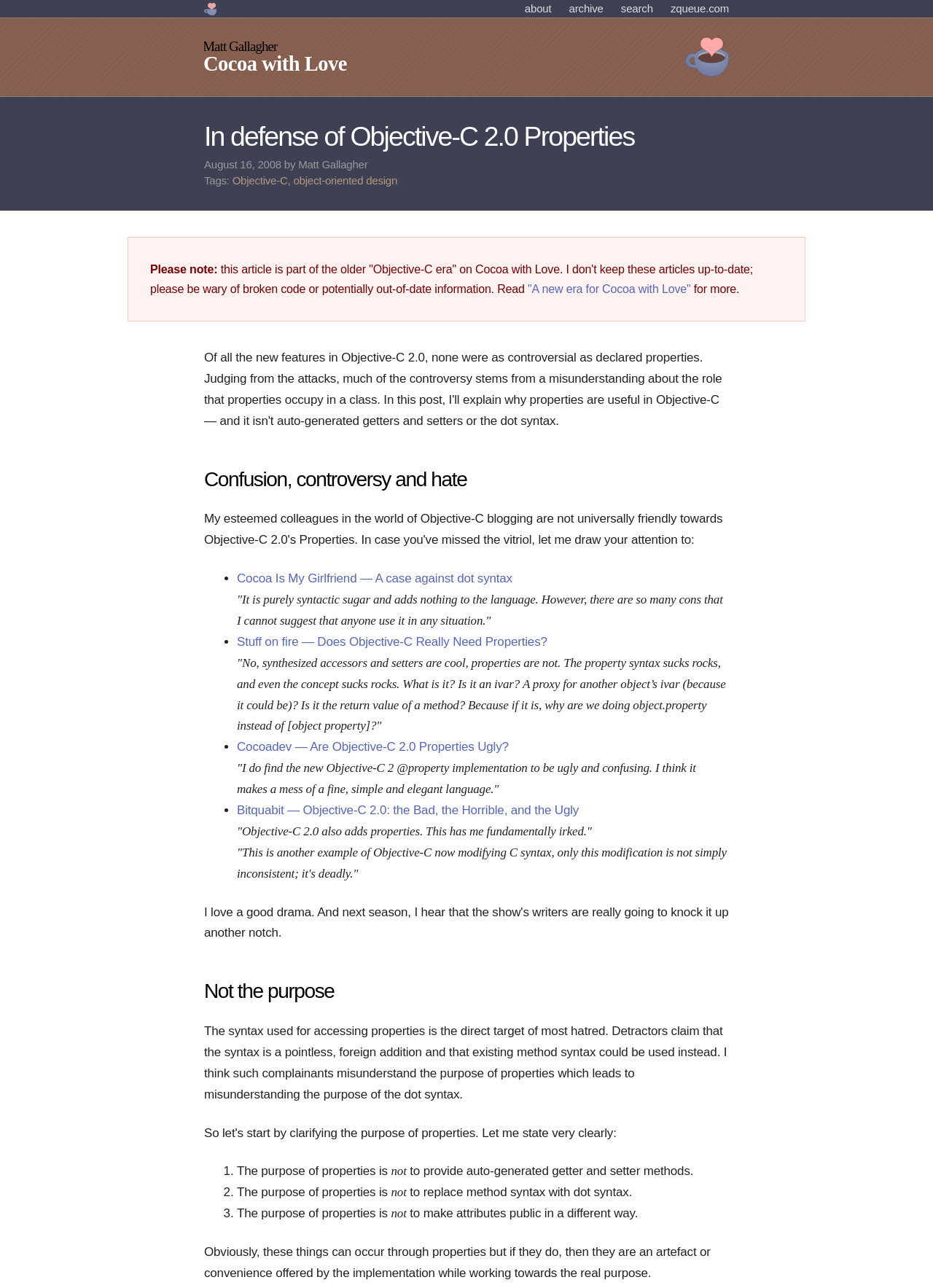Please analyze the image and give a detailed answer to the question:
What is the date of the article?

The date of the article is mentioned in the text 'August 16, 2008' which is located below the heading 'In defense of Objective-C 2.0 Properties'.